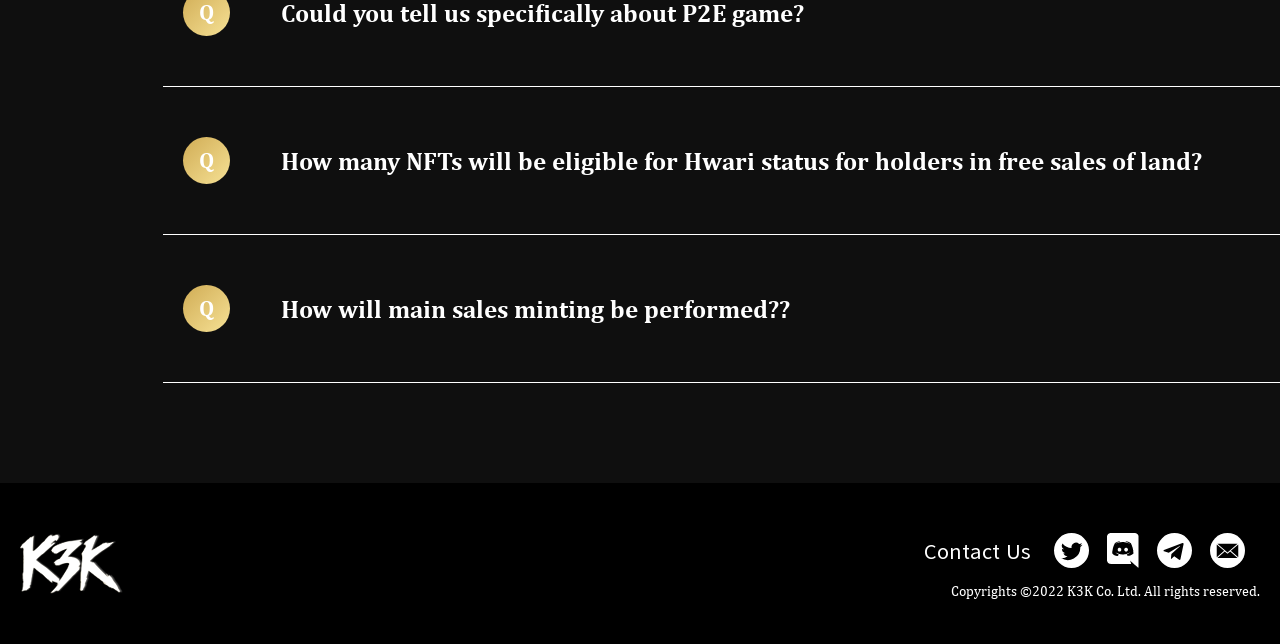Please examine the image and answer the question with a detailed explanation:
What is the copyright year?

The copyright information at the bottom of the webpage states 'Copyrights ©2022 K3K Co. Ltd. All rights reserved.' which indicates that the copyright year is 2022.